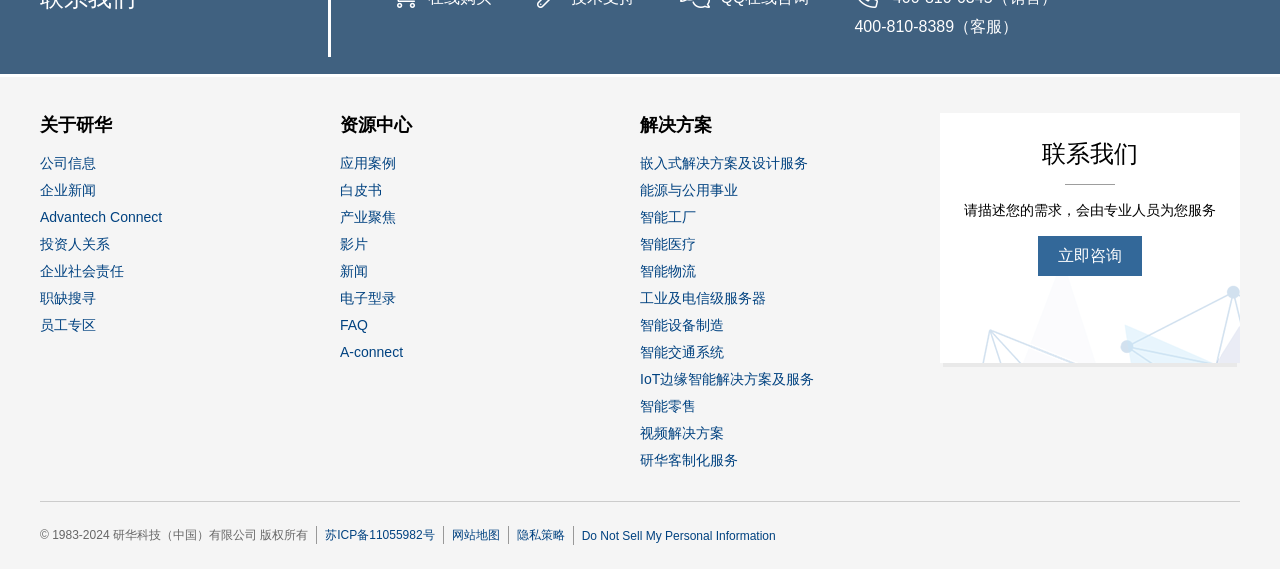Please provide a brief answer to the following inquiry using a single word or phrase:
What is the purpose of the '立即咨询' button?

To consult with a professional